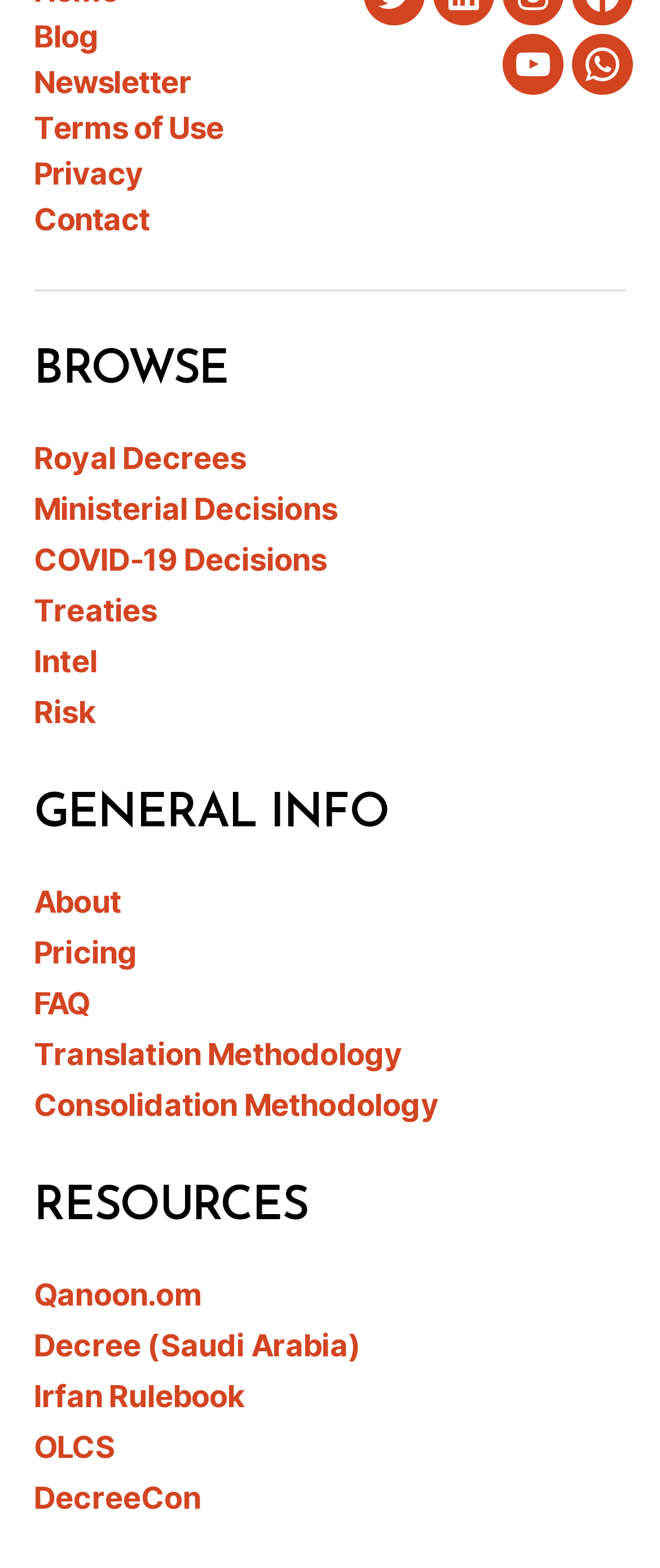What is the last link under 'RESOURCES'?
Provide an in-depth and detailed answer to the question.

The last link under the 'RESOURCES' navigation section is 'DecreeCon', which is located at the bottom of the section and has a bounding box coordinate of [0.051, 0.944, 0.304, 0.967].